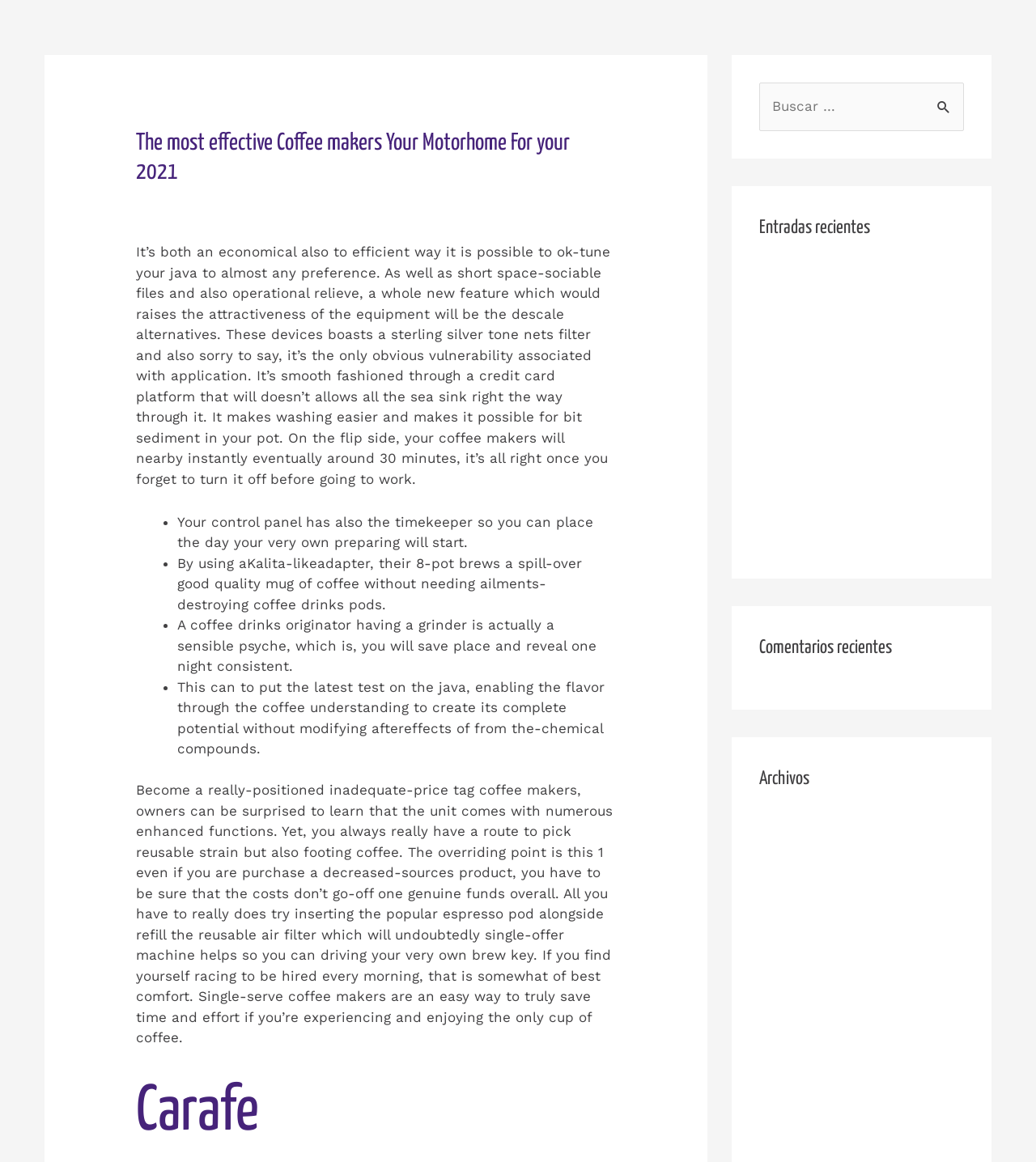What is the purpose of the descale alternative feature?
Answer the question with just one word or phrase using the image.

Raises attractiveness